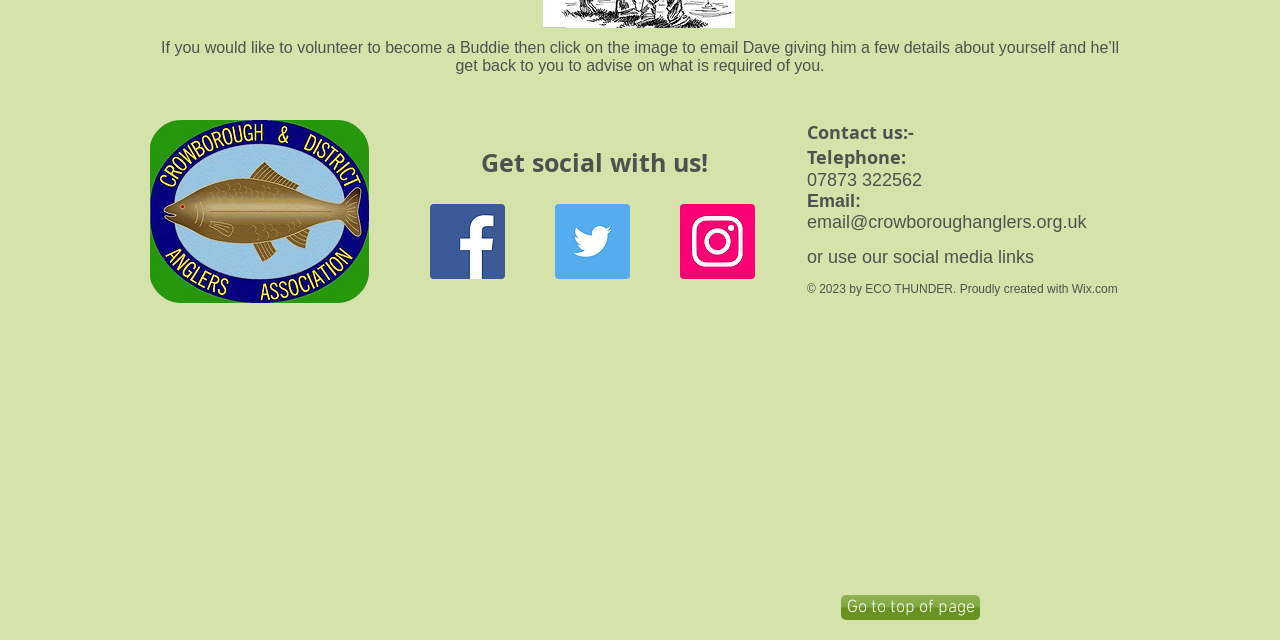From the element description: "9 March 201518 March 2015", extract the bounding box coordinates of the UI element. The coordinates should be expressed as four float numbers between 0 and 1, in the order [left, top, right, bottom].

None